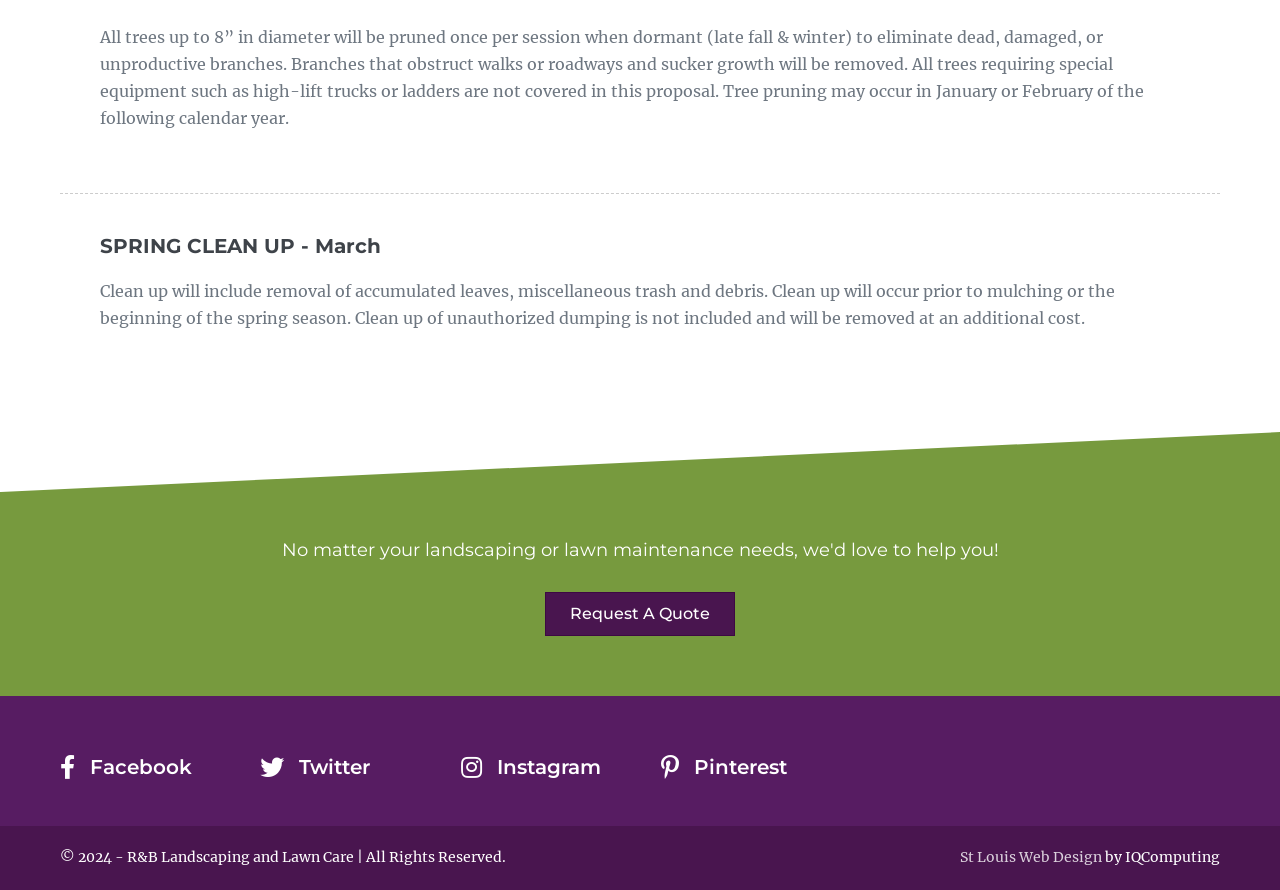Please mark the bounding box coordinates of the area that should be clicked to carry out the instruction: "Visit Facebook page".

[0.07, 0.848, 0.15, 0.875]